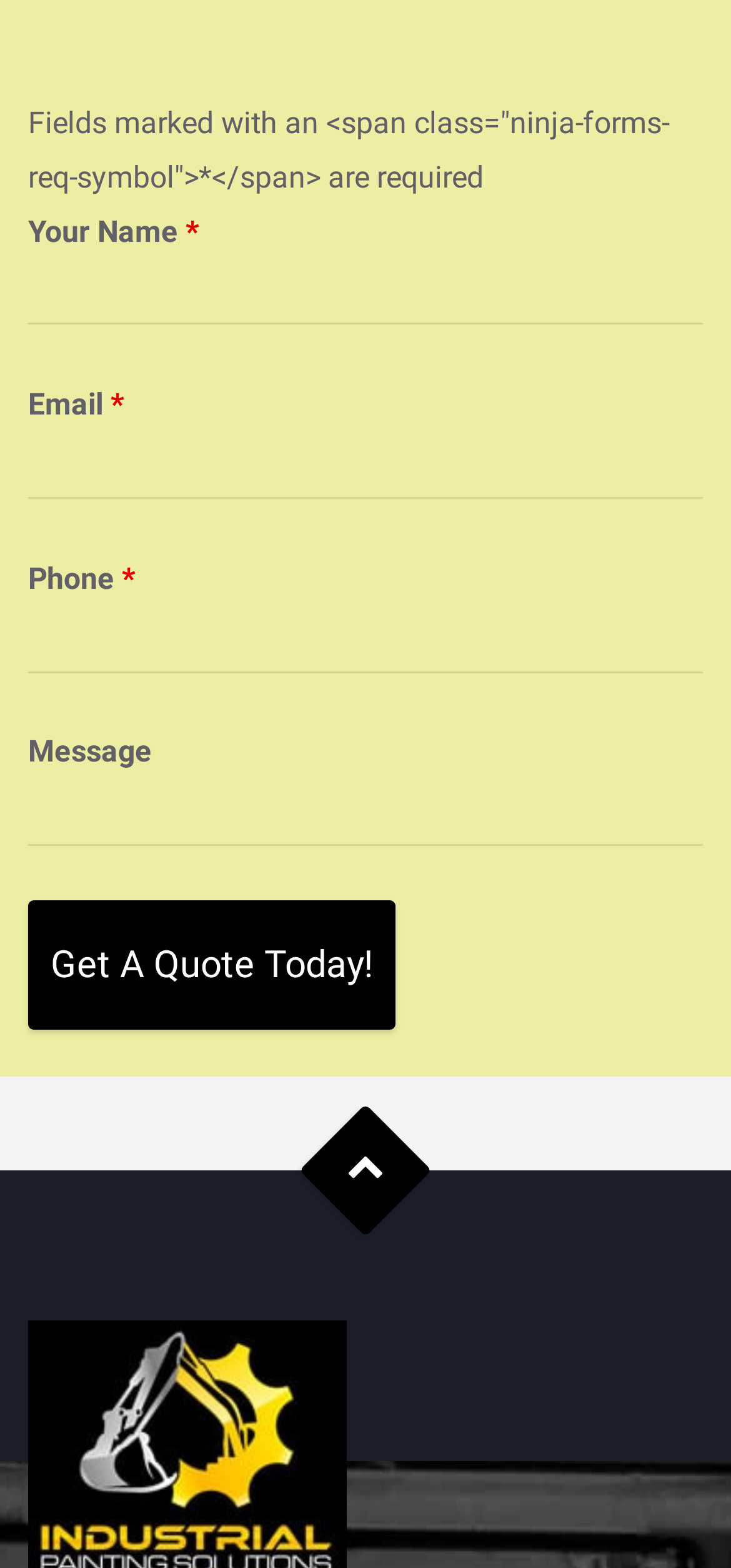From the webpage screenshot, predict the bounding box coordinates (top-left x, top-left y, bottom-right x, bottom-right y) for the UI element described here: value="Get A Quote Today!"

[0.038, 0.574, 0.541, 0.657]